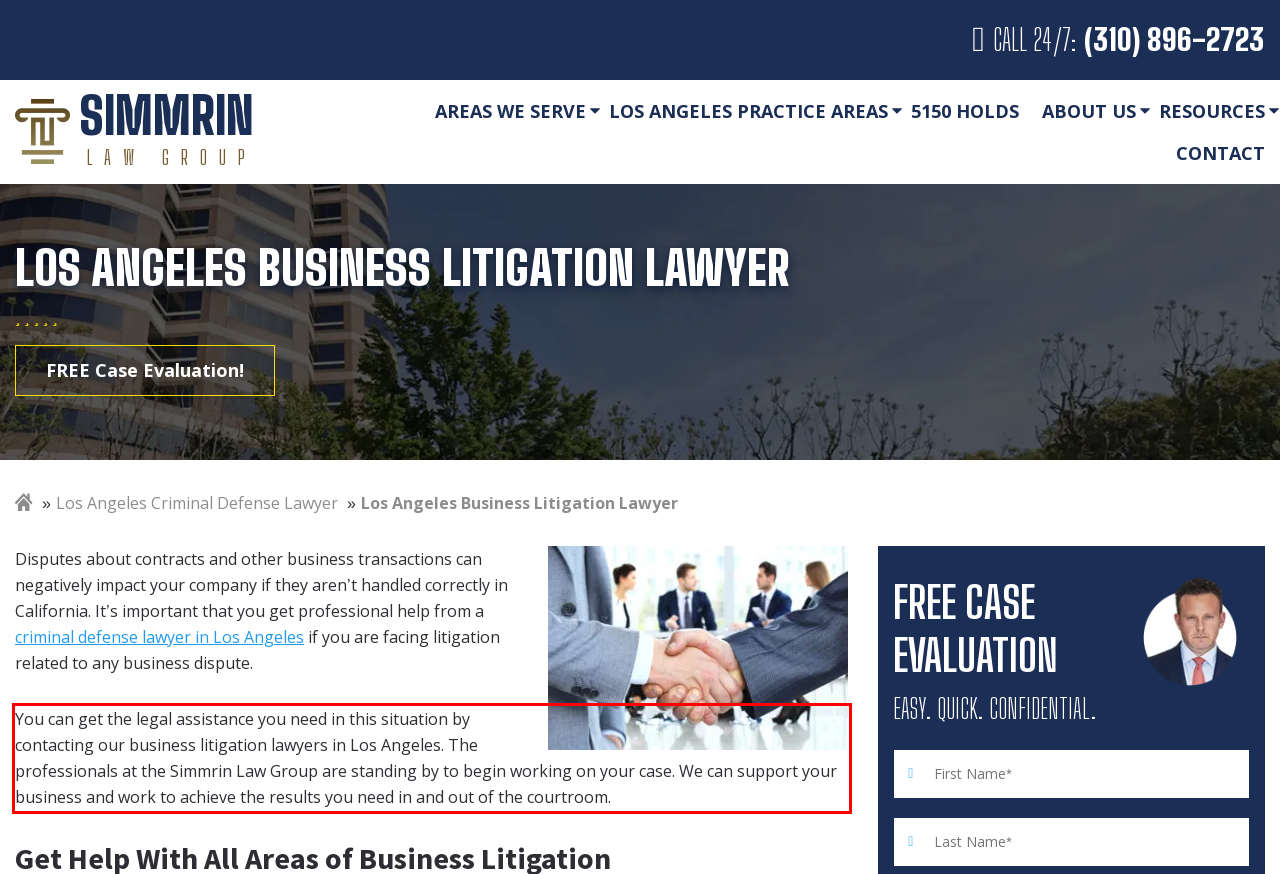Using the provided screenshot of a webpage, recognize the text inside the red rectangle bounding box by performing OCR.

You can get the legal assistance you need in this situation by contacting our business litigation lawyers in Los Angeles. The professionals at the Simmrin Law Group are standing by to begin working on your case. We can support your business and work to achieve the results you need in and out of the courtroom.